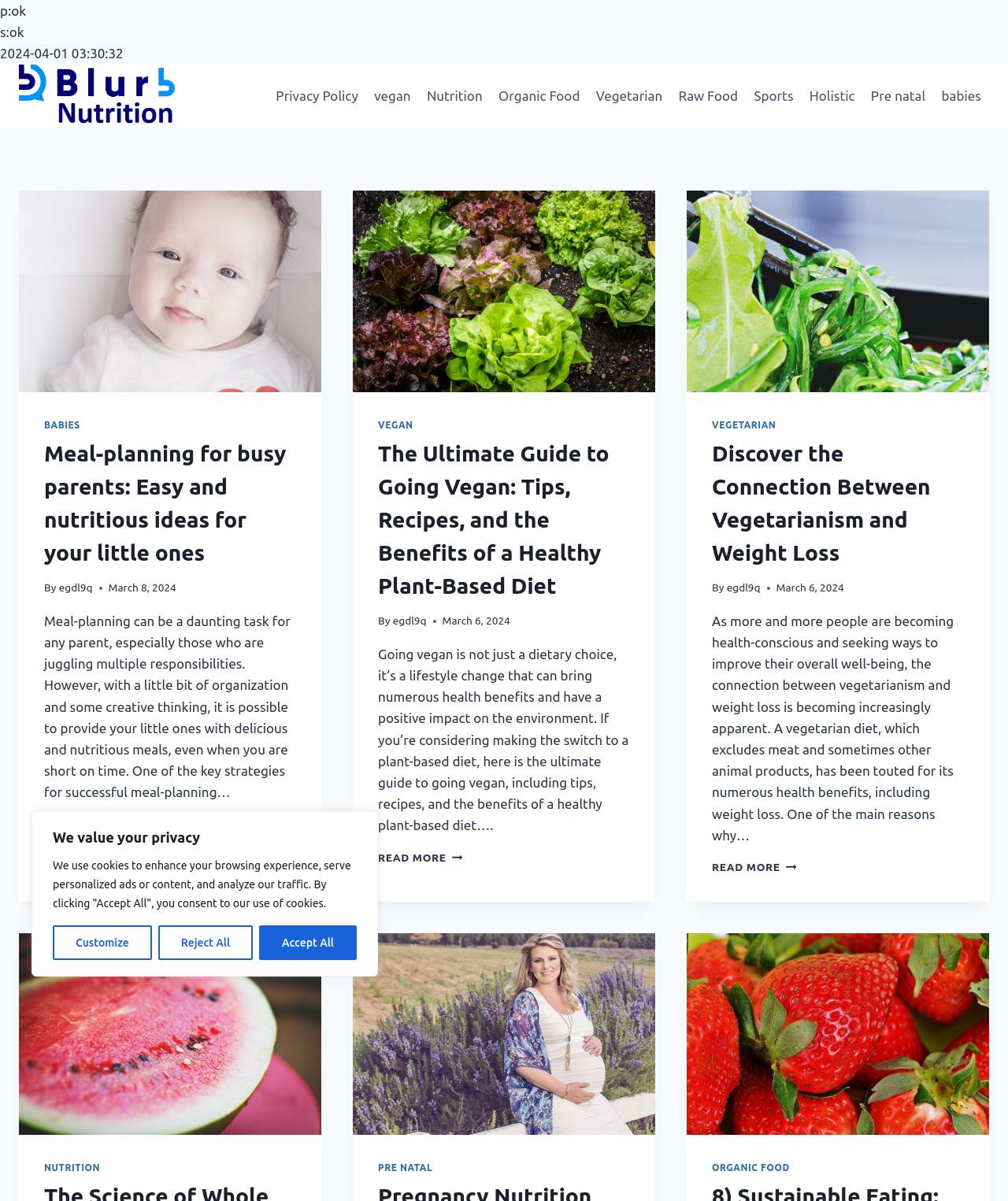Extract the bounding box of the UI element described as: "Privacy Policy".

[0.266, 0.064, 0.363, 0.095]